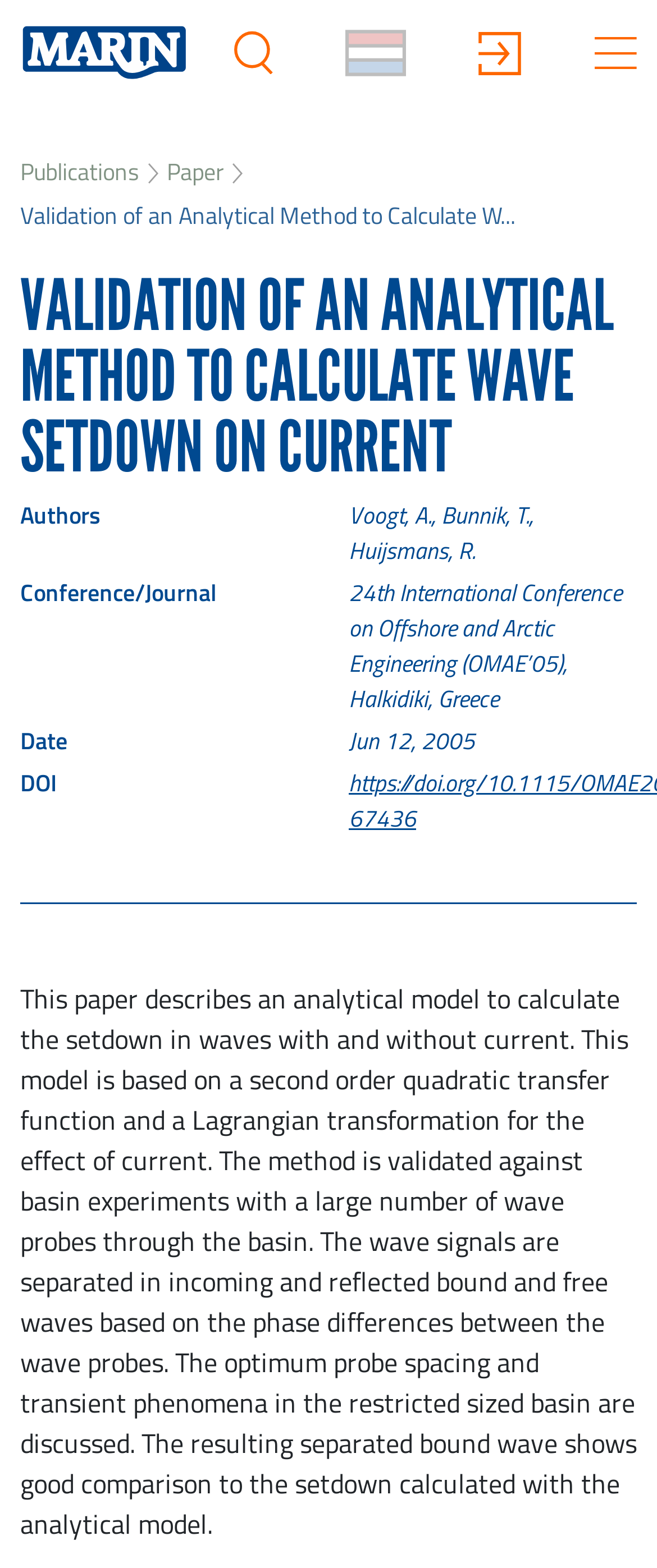Identify and provide the main heading of the webpage.

VALIDATION OF AN ANALYTICAL METHOD TO CALCULATE WAVE SETDOWN ON CURRENT